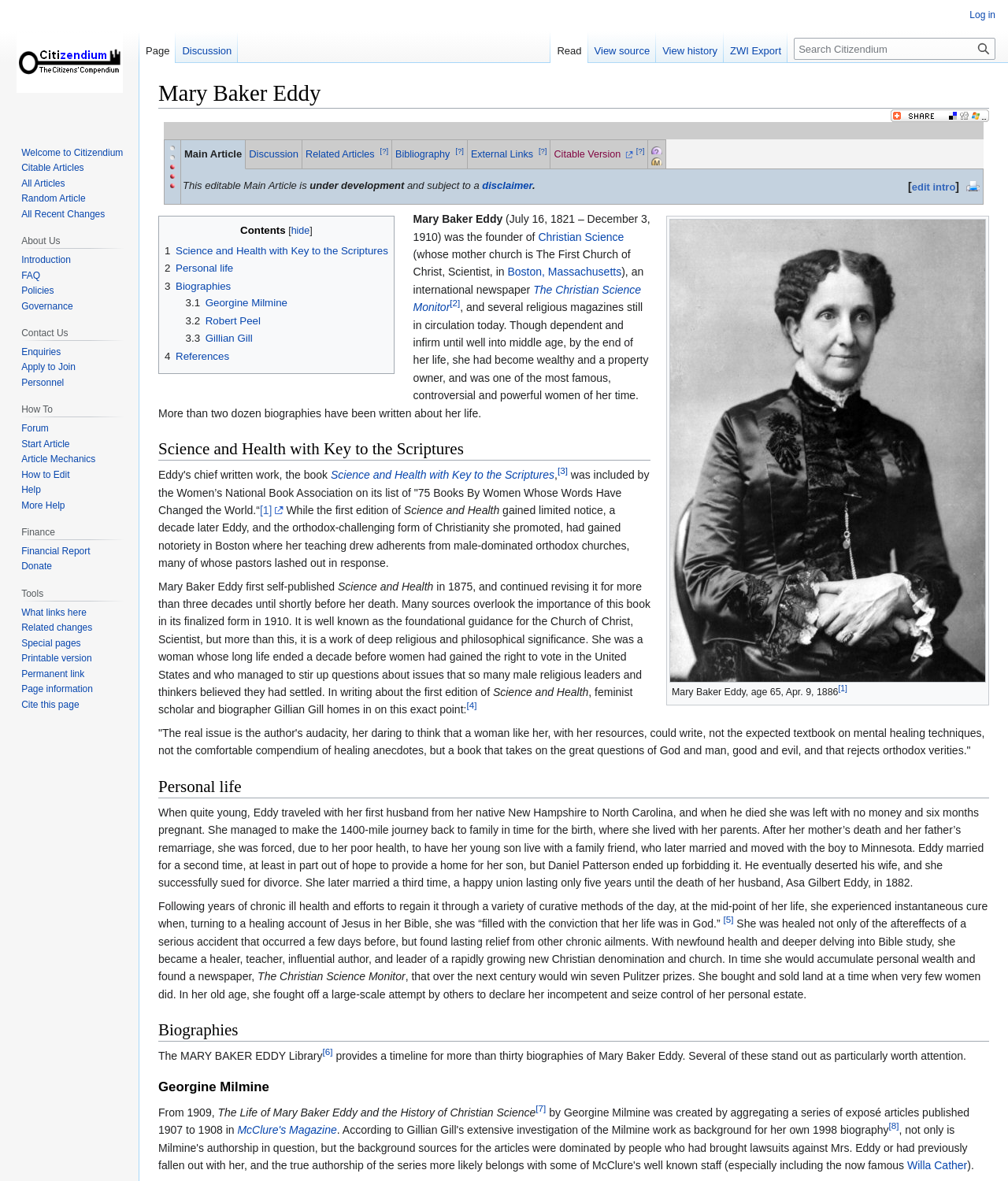Identify and provide the text of the main header on the webpage.

Mary Baker Eddy